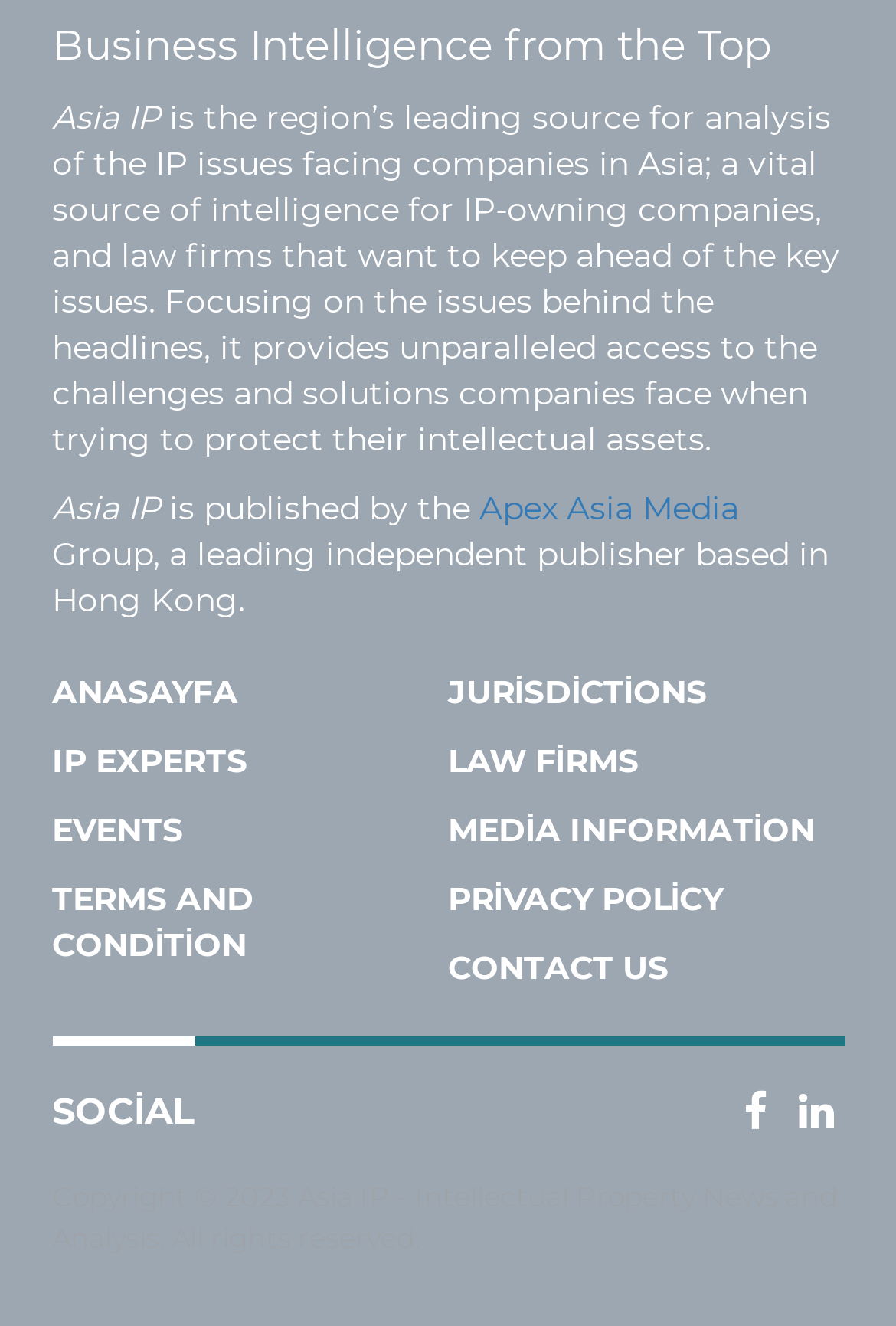Determine the bounding box coordinates of the area to click in order to meet this instruction: "Follow on Facebook".

None